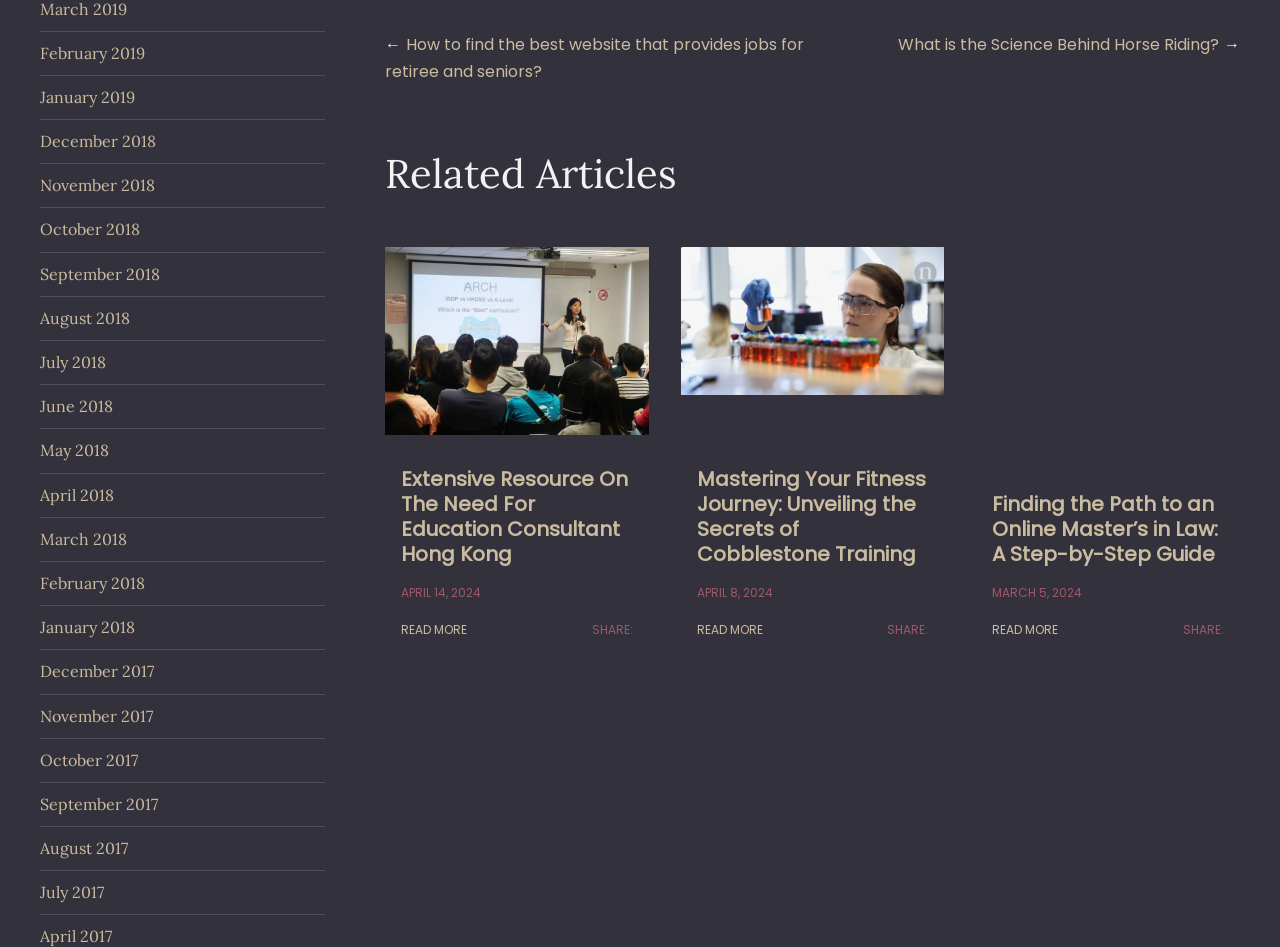How many months are listed in the archive section?
Respond to the question with a single word or phrase according to the image.

24